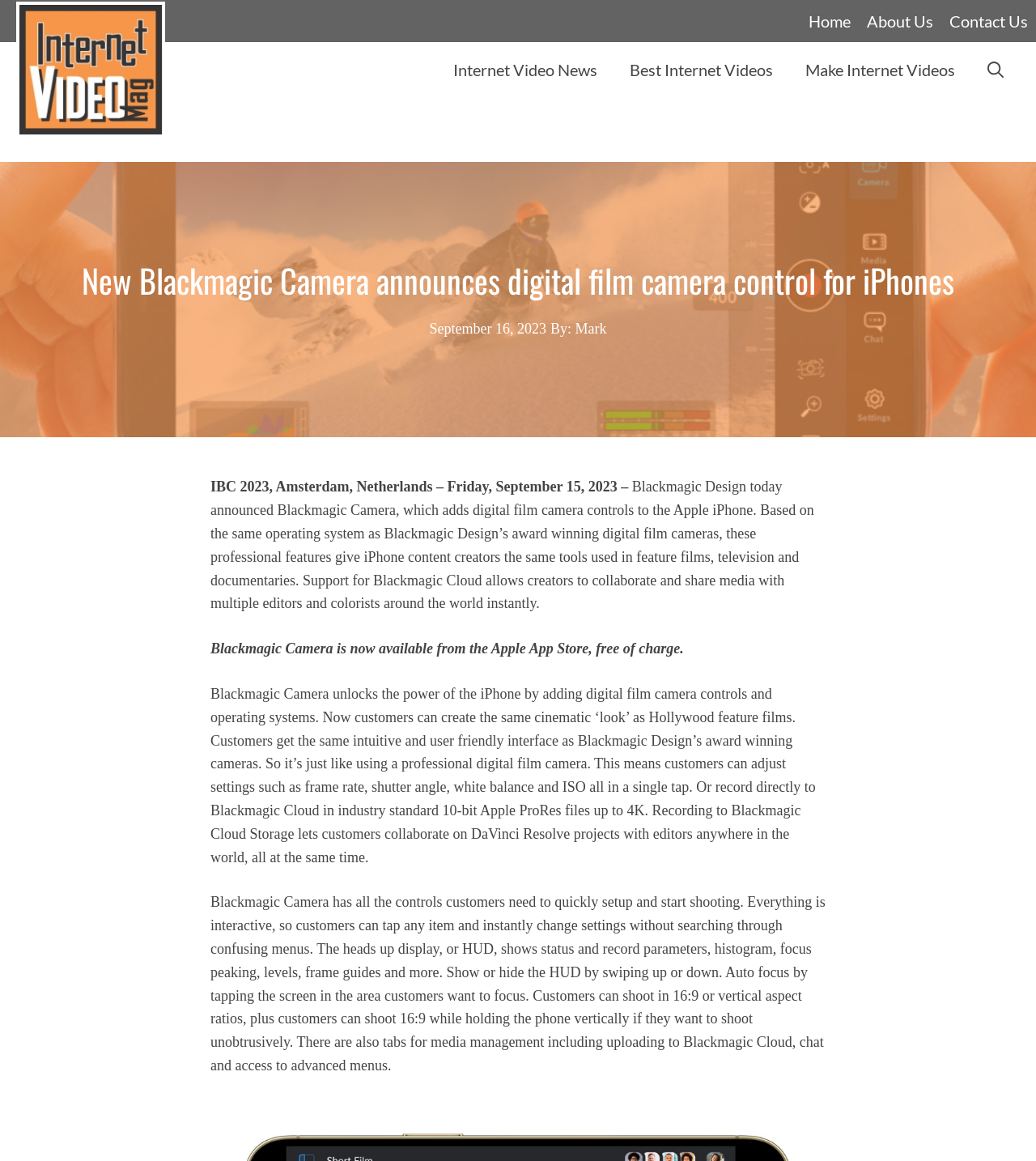Please identify the bounding box coordinates of the area I need to click to accomplish the following instruction: "Go to About Us".

[0.837, 0.01, 0.901, 0.026]